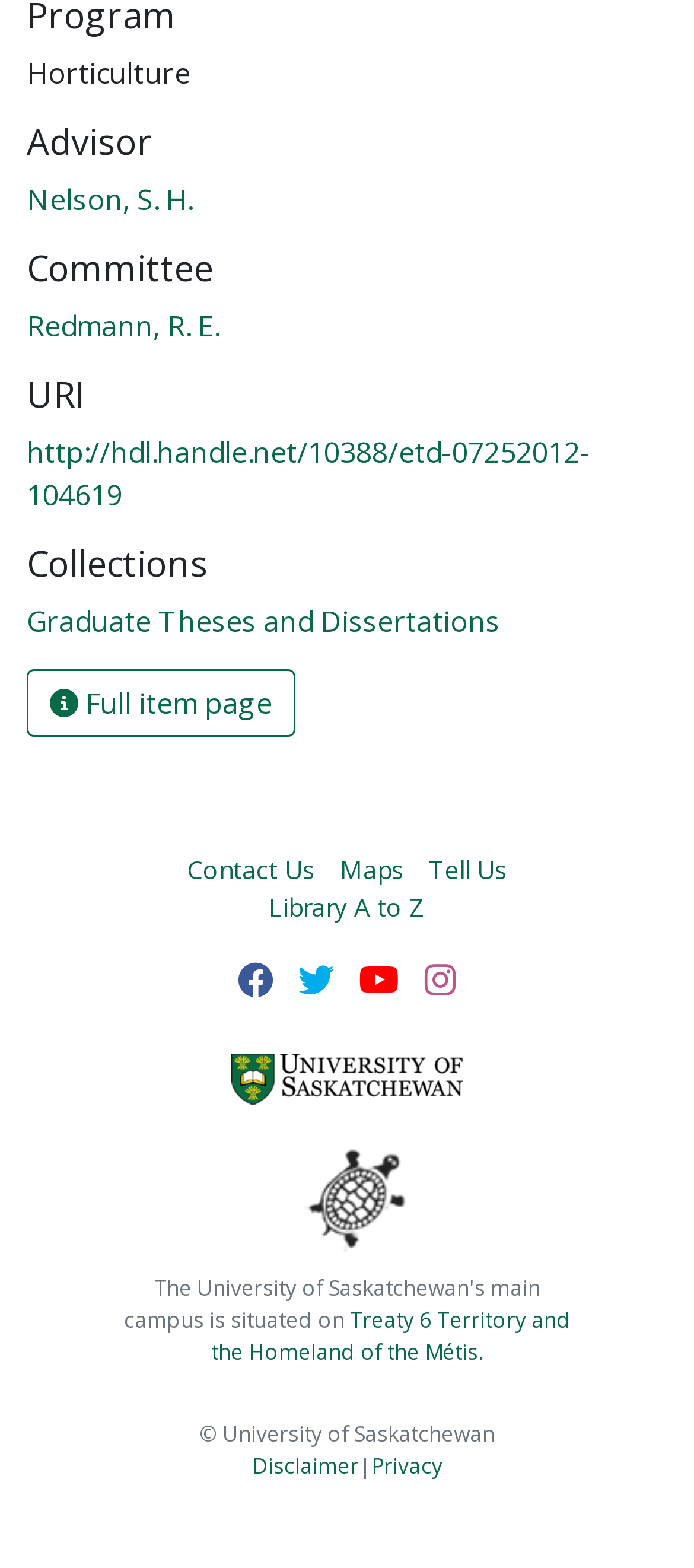What territory is the university located in?
Based on the image, provide a one-word or brief-phrase response.

Treaty 6 Territory